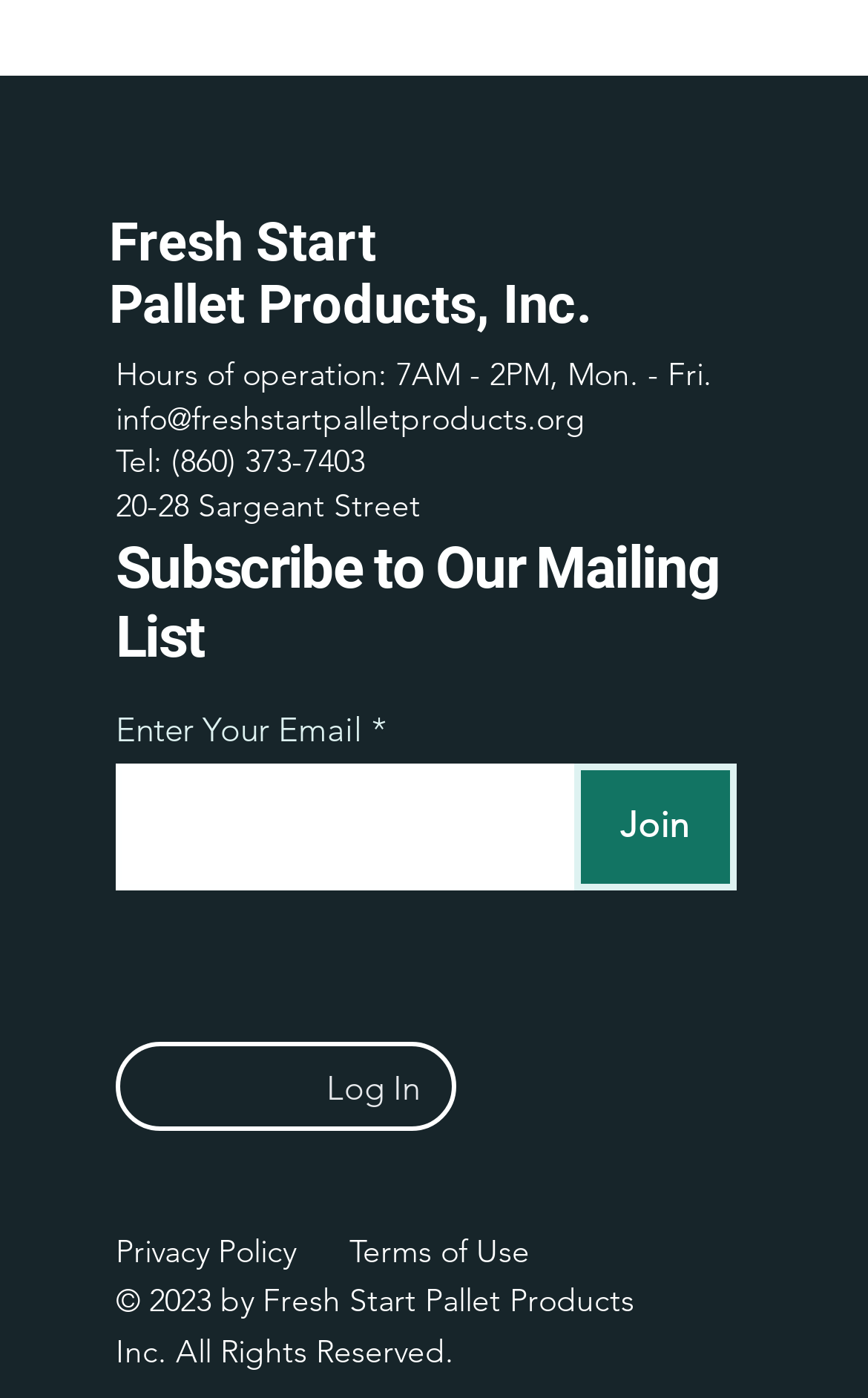Answer with a single word or phrase: 
What is the purpose of the textbox?

Enter Your Email